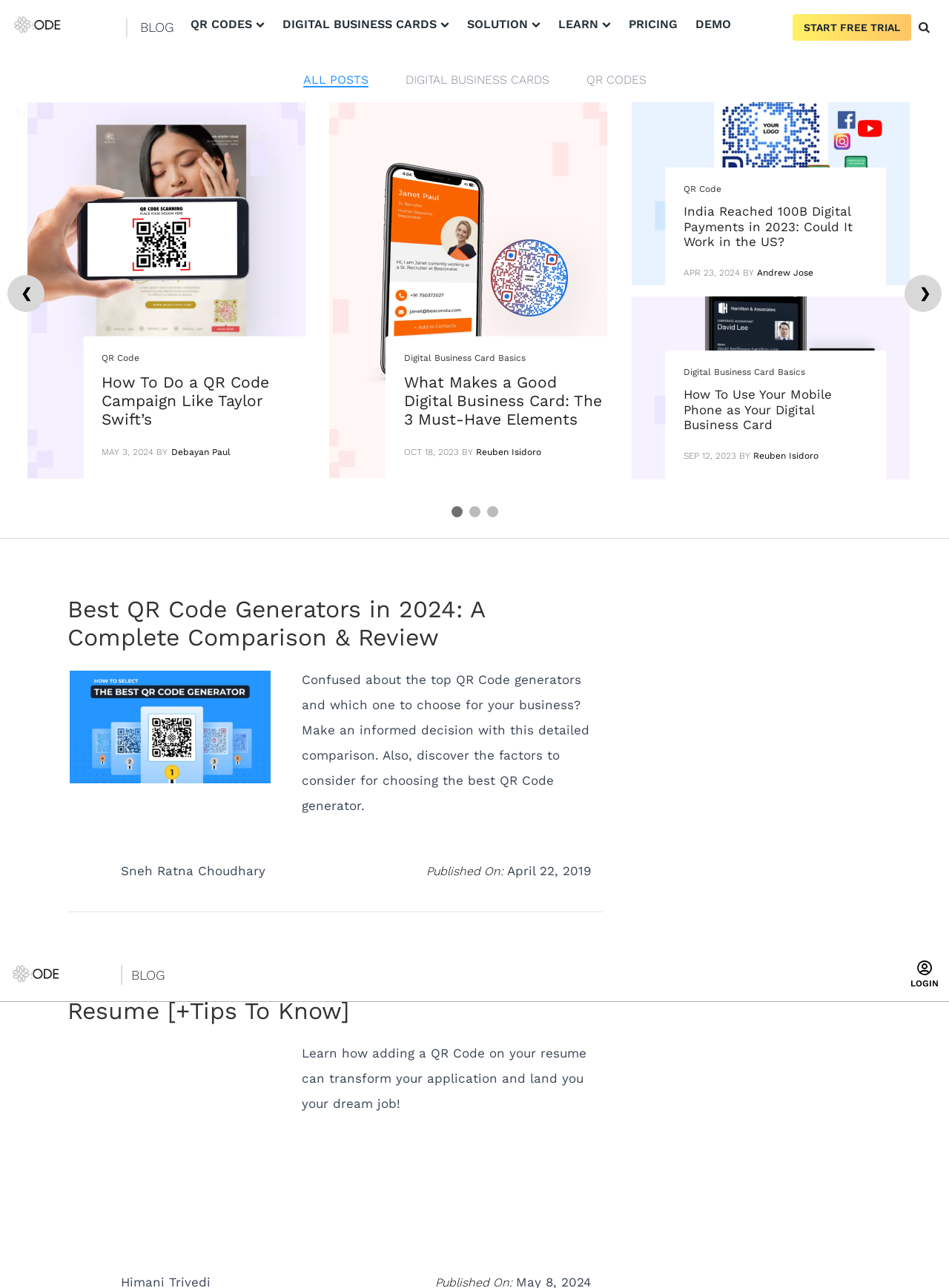Please find the bounding box coordinates for the clickable element needed to perform this instruction: "Read the blog post 'Best QR Code Generators in 2024: A Complete Comparison & Review'".

[0.071, 0.462, 0.635, 0.506]